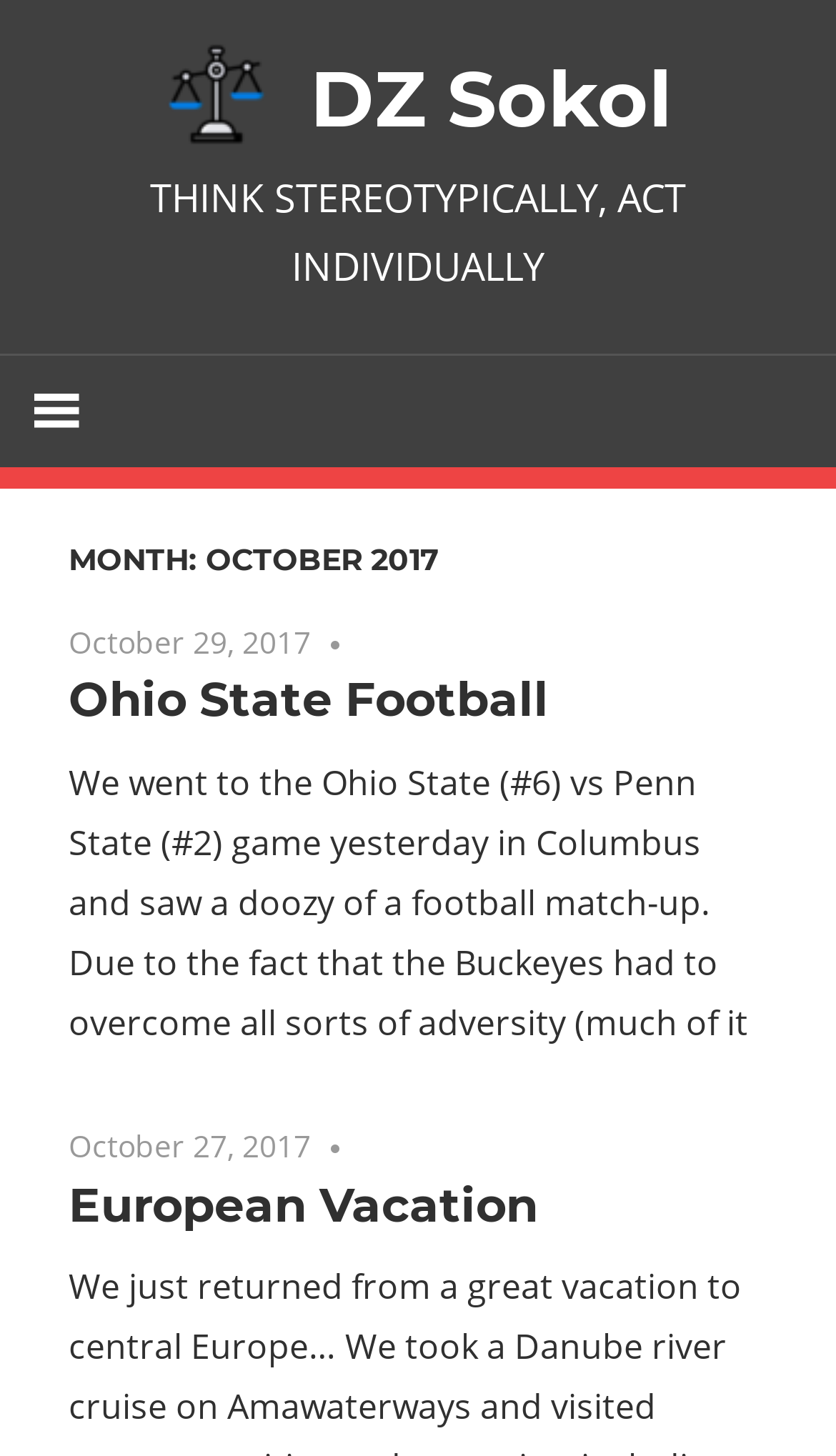Determine the bounding box for the UI element as described: "Ohio State Football". The coordinates should be represented as four float numbers between 0 and 1, formatted as [left, top, right, bottom].

[0.082, 0.461, 0.656, 0.501]